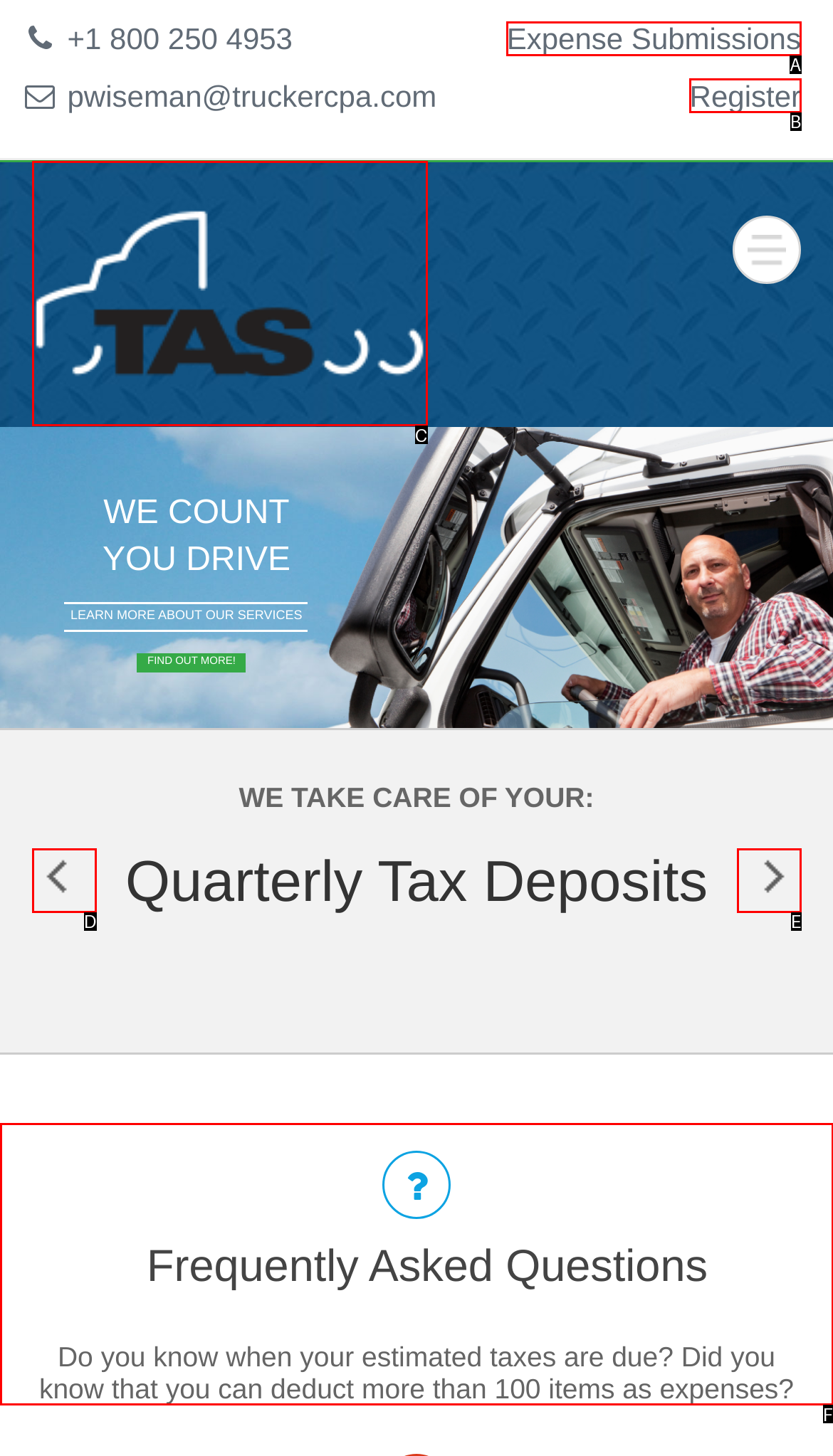Match the HTML element to the description: Page information. Answer with the letter of the correct option from the provided choices.

None